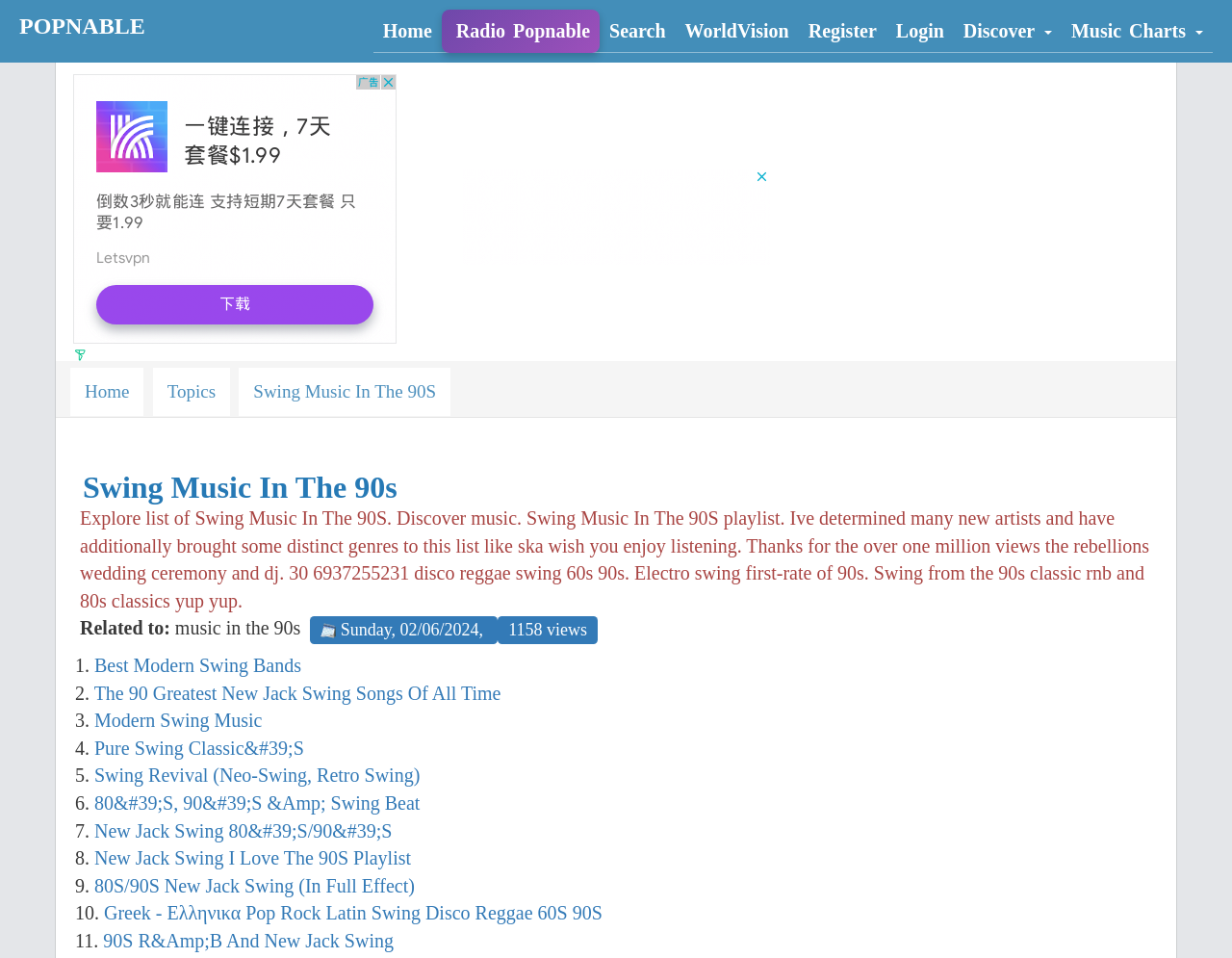Identify the bounding box coordinates for the element you need to click to achieve the following task: "Click on the 'Home' link". The coordinates must be four float values ranging from 0 to 1, formatted as [left, top, right, bottom].

[0.311, 0.021, 0.351, 0.043]